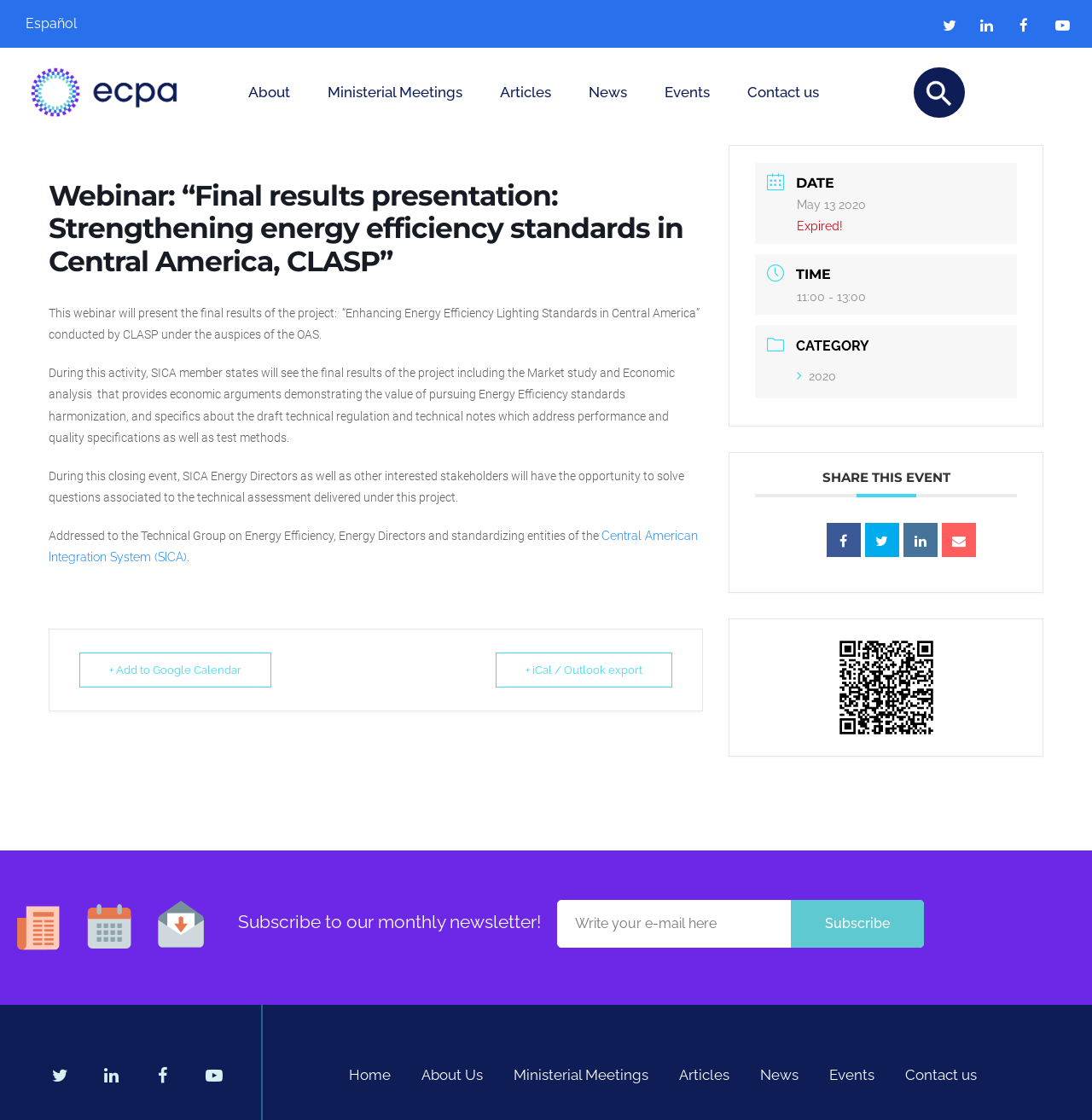Pinpoint the bounding box coordinates of the element you need to click to execute the following instruction: "Click the 'About' link". The bounding box should be represented by four float numbers between 0 and 1, in the format [left, top, right, bottom].

[0.212, 0.043, 0.281, 0.123]